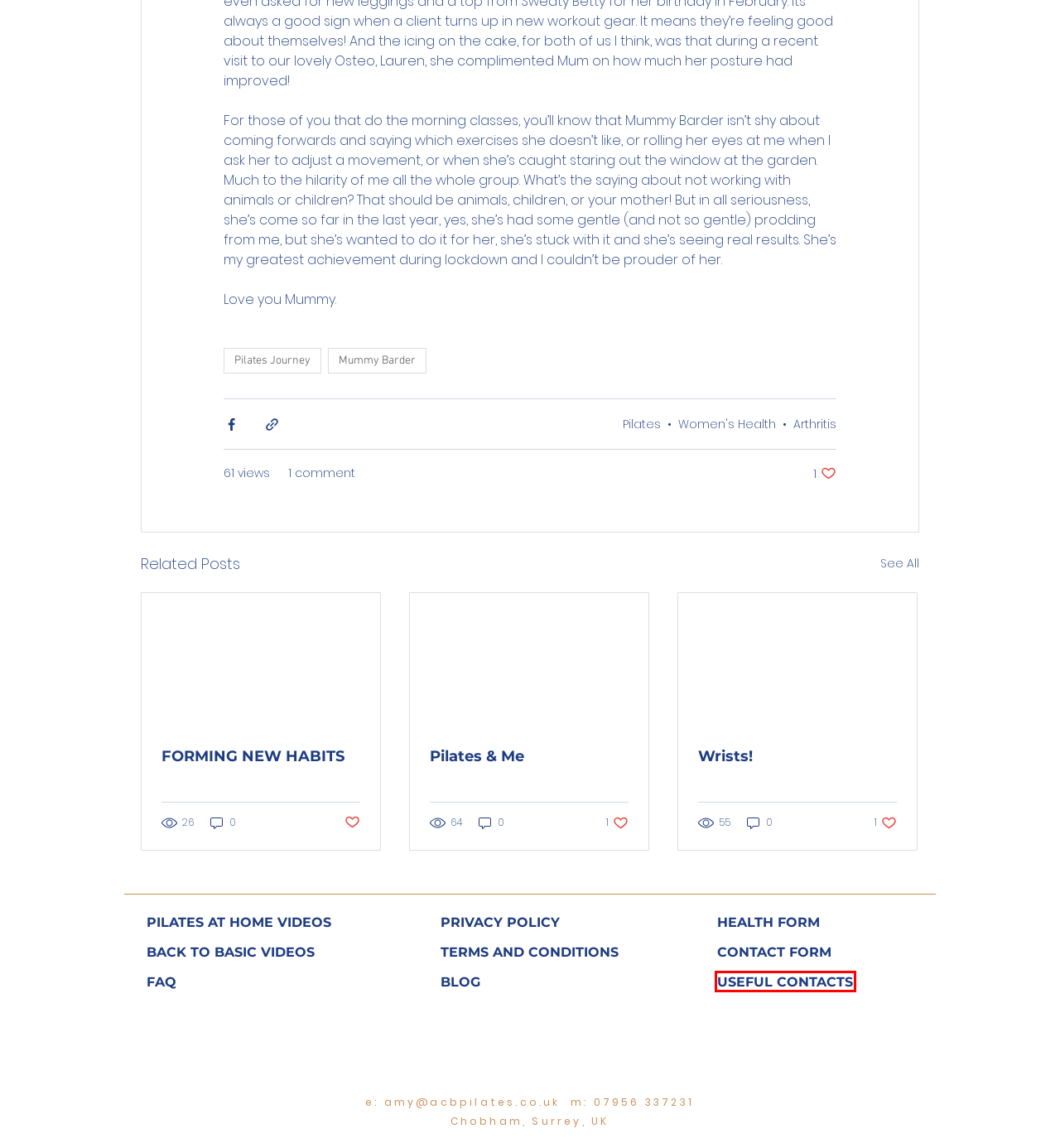Given a webpage screenshot with a red bounding box around a particular element, identify the best description of the new webpage that will appear after clicking on the element inside the red bounding box. Here are the candidates:
A. acbPilates | Terms & Conditions
B. acbPilates | Useful Contacts
C. Mummy Barder | acbpilates
D. acbpilates | Health Form
E. acbPilates | Pilates Videos
F. acbPilates | FAQ
G. Wrists!
H. Pilates Journey | acbpilates

B